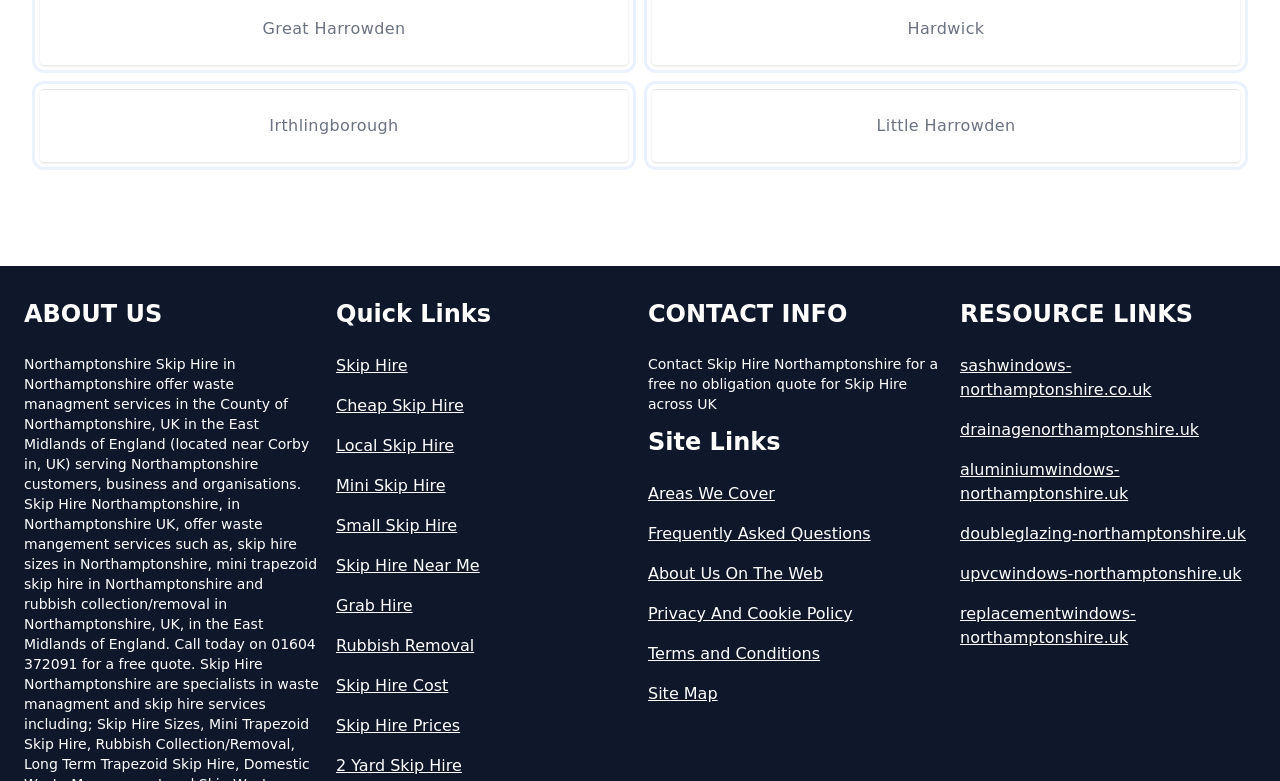Determine the bounding box coordinates of the clickable area required to perform the following instruction: "Check the 'RESOURCE LINKS'". The coordinates should be represented as four float numbers between 0 and 1: [left, top, right, bottom].

[0.75, 0.382, 0.981, 0.423]